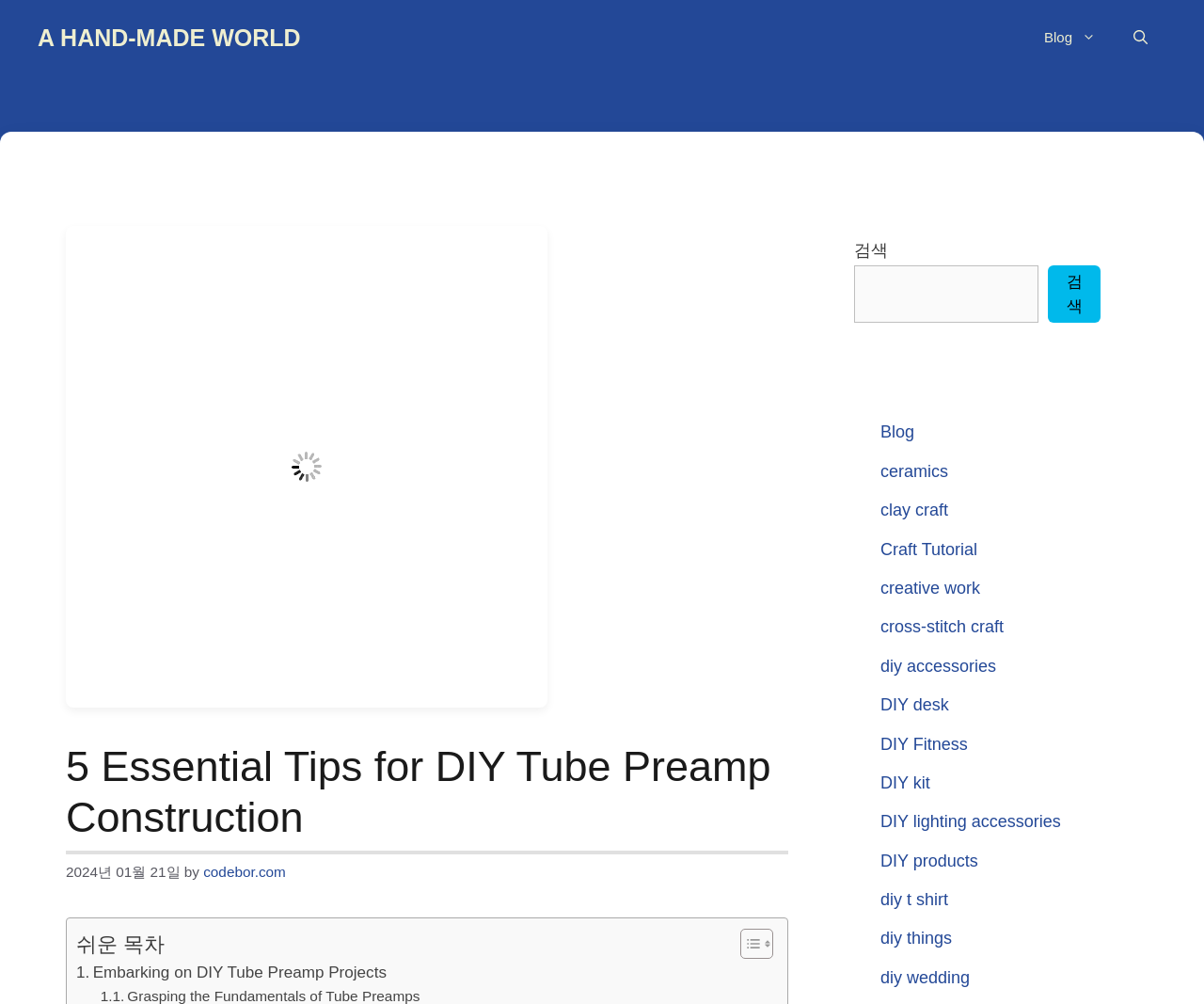Please provide the main heading of the webpage content.

5 Essential Tips for DIY Tube Preamp Construction